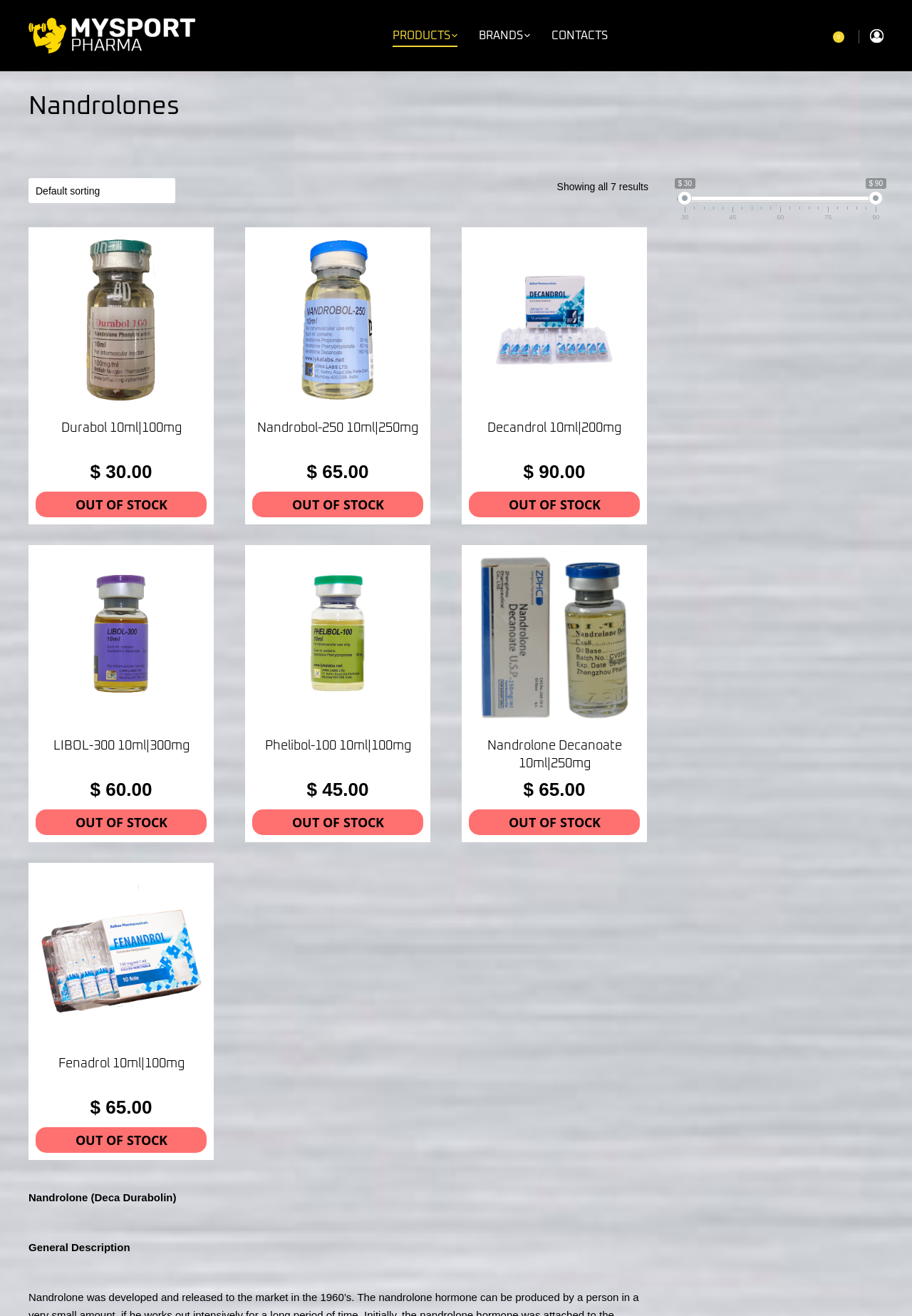Provide a brief response in the form of a single word or phrase:
How many products are listed on the page?

7